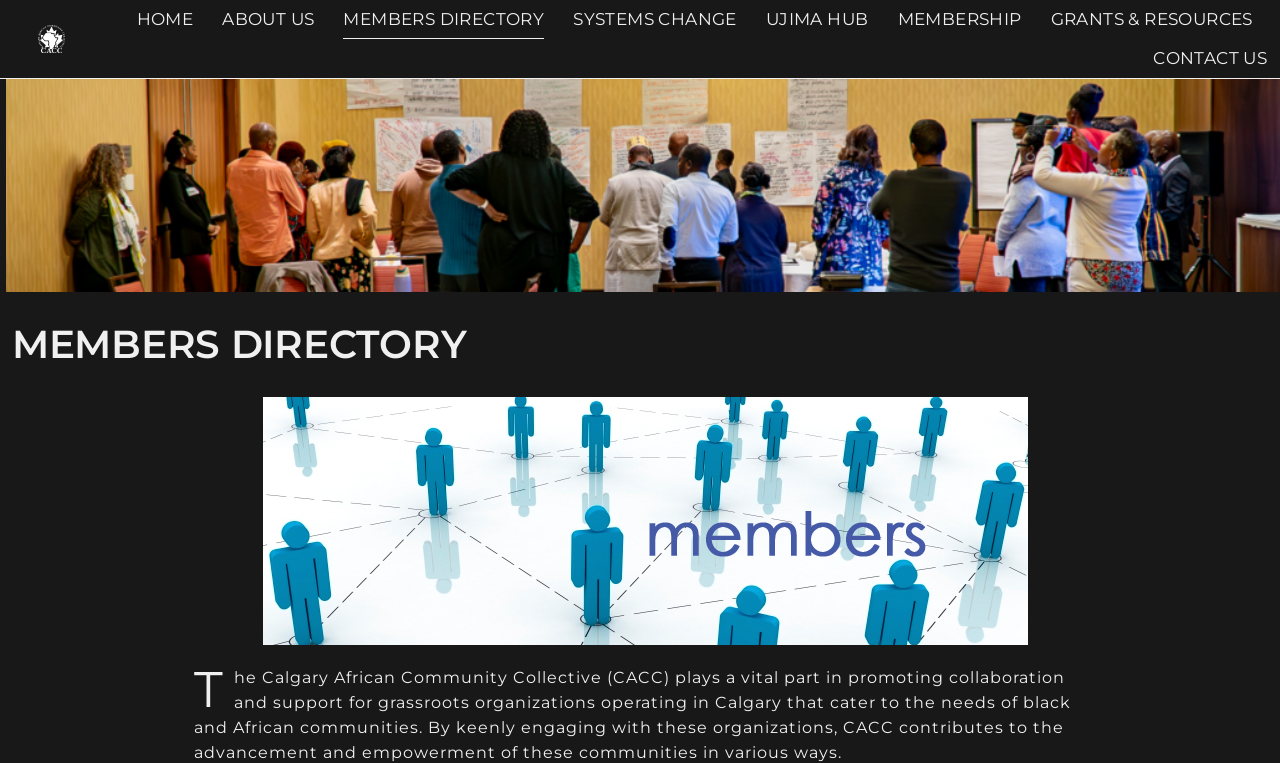Provide a brief response in the form of a single word or phrase:
What is the purpose of the Calgary African Community Collective?

Promoting collaboration and support